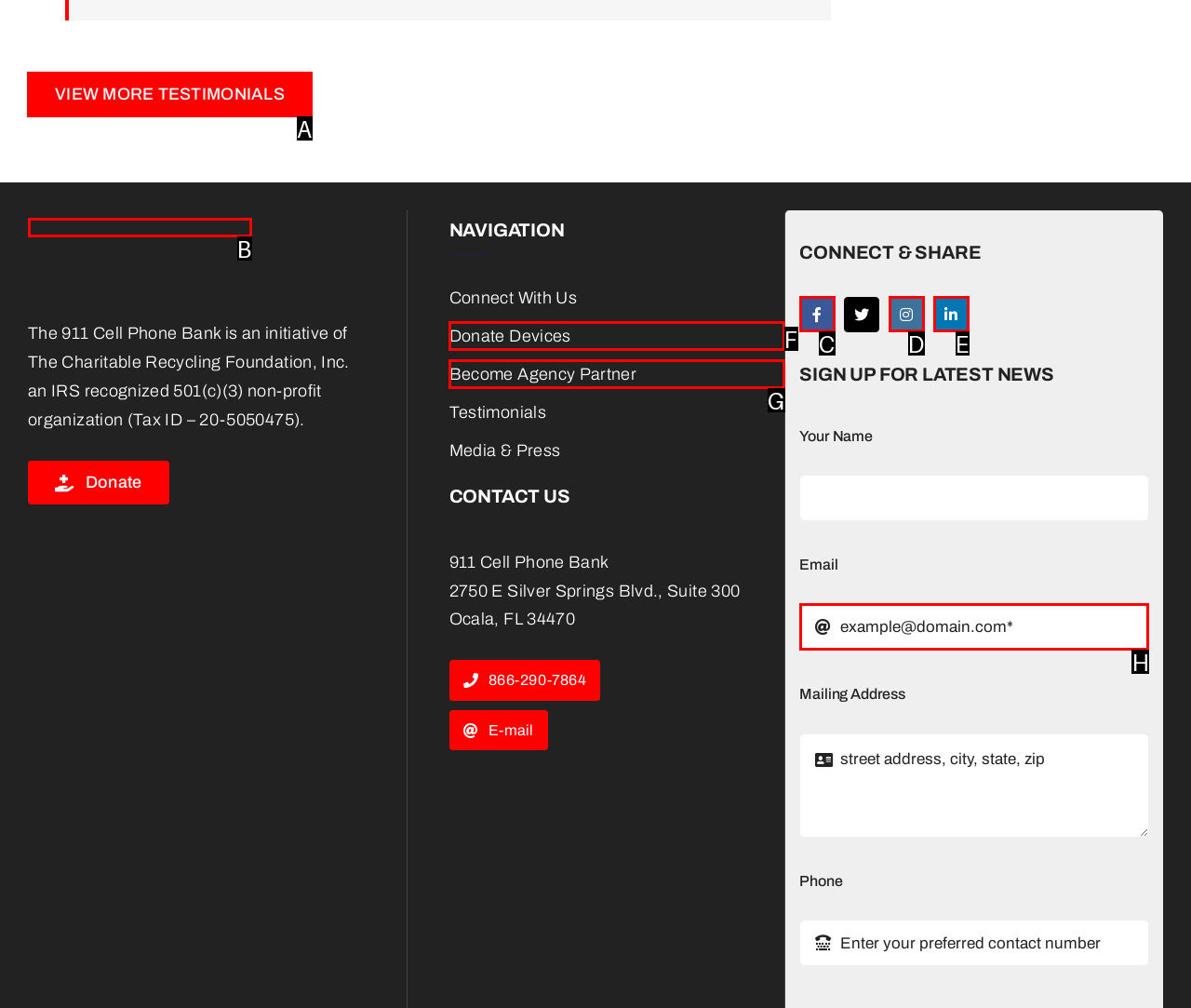Select the HTML element that needs to be clicked to carry out the task: Click on VIEW MORE TESTIMONIALS
Provide the letter of the correct option.

A